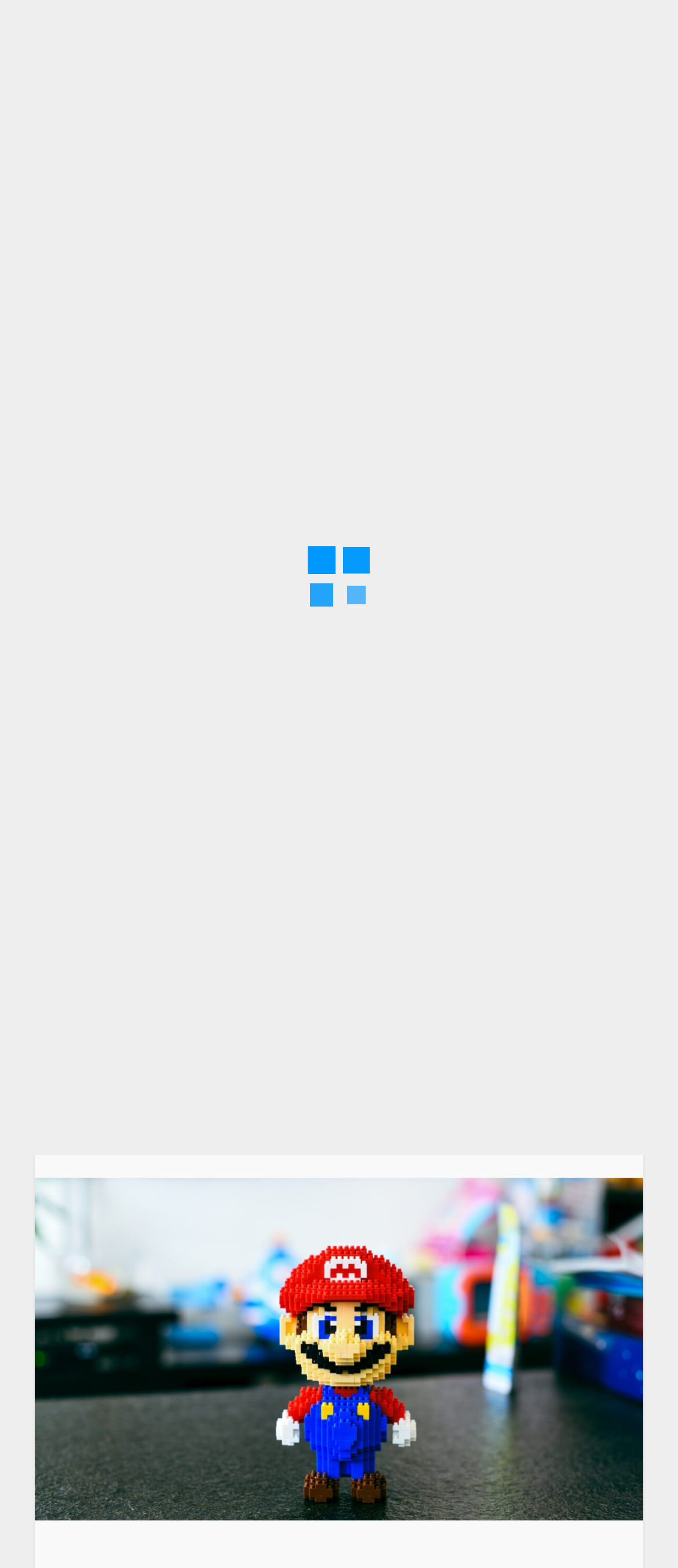What is the topic of the image on the webpage?
Please provide a comprehensive answer based on the visual information in the image.

The image on the webpage is related to the topic of the article, which is 'How to Get Three Stars in Mario Kart Wii'. The image is likely a screenshot or an illustration related to the game.